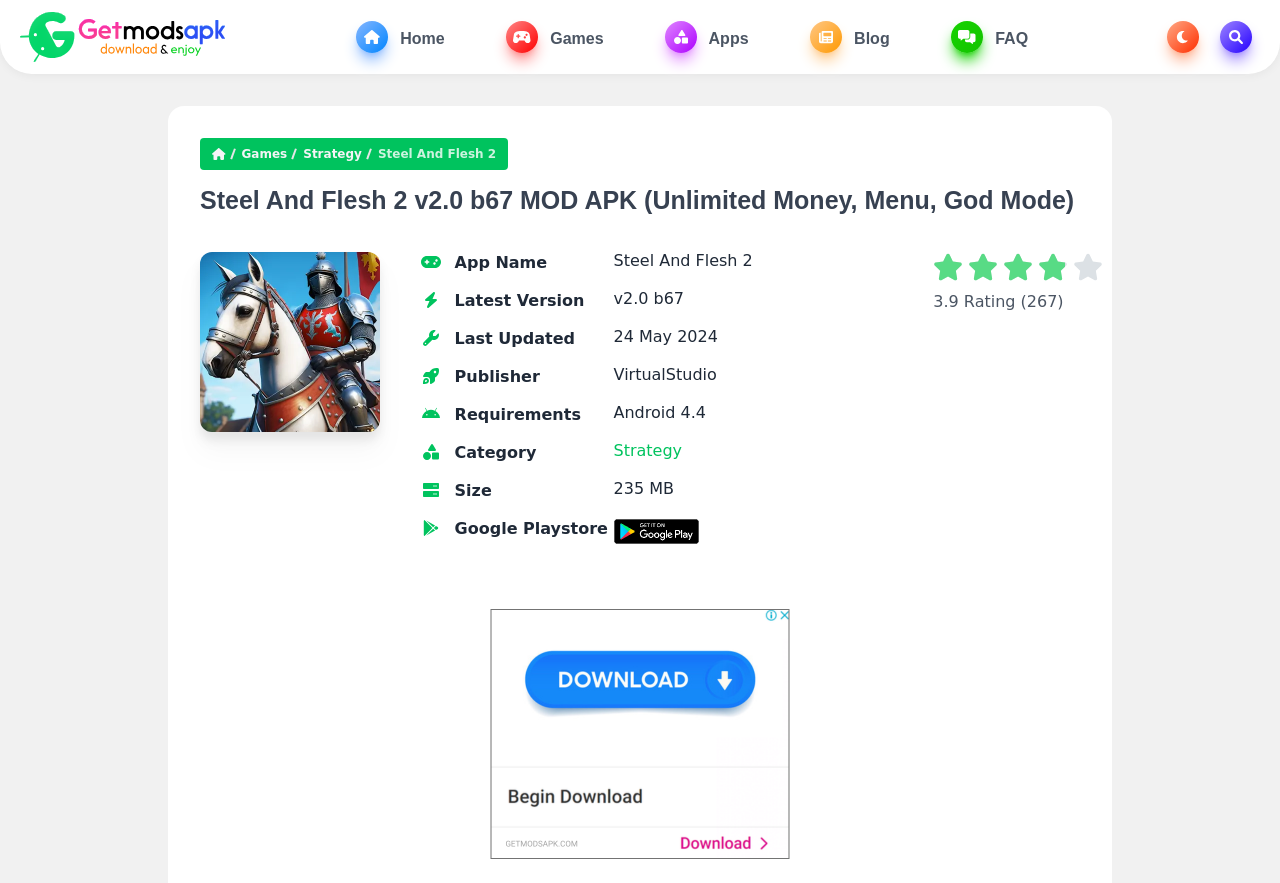What is the name of the app?
Please interpret the details in the image and answer the question thoroughly.

I found the answer by looking at the heading 'Steel And Flesh 2 v2.0 b67 MOD APK (Unlimited Money, Menu, God Mode)' and the StaticText 'Steel And Flesh 2' which suggests that the name of the app is 'Steel And Flesh 2'.